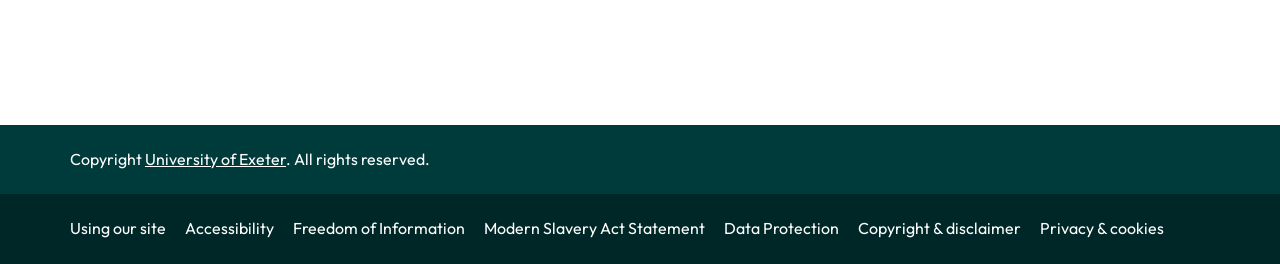How many links are present at the bottom of the page?
Refer to the image and provide a one-word or short phrase answer.

8